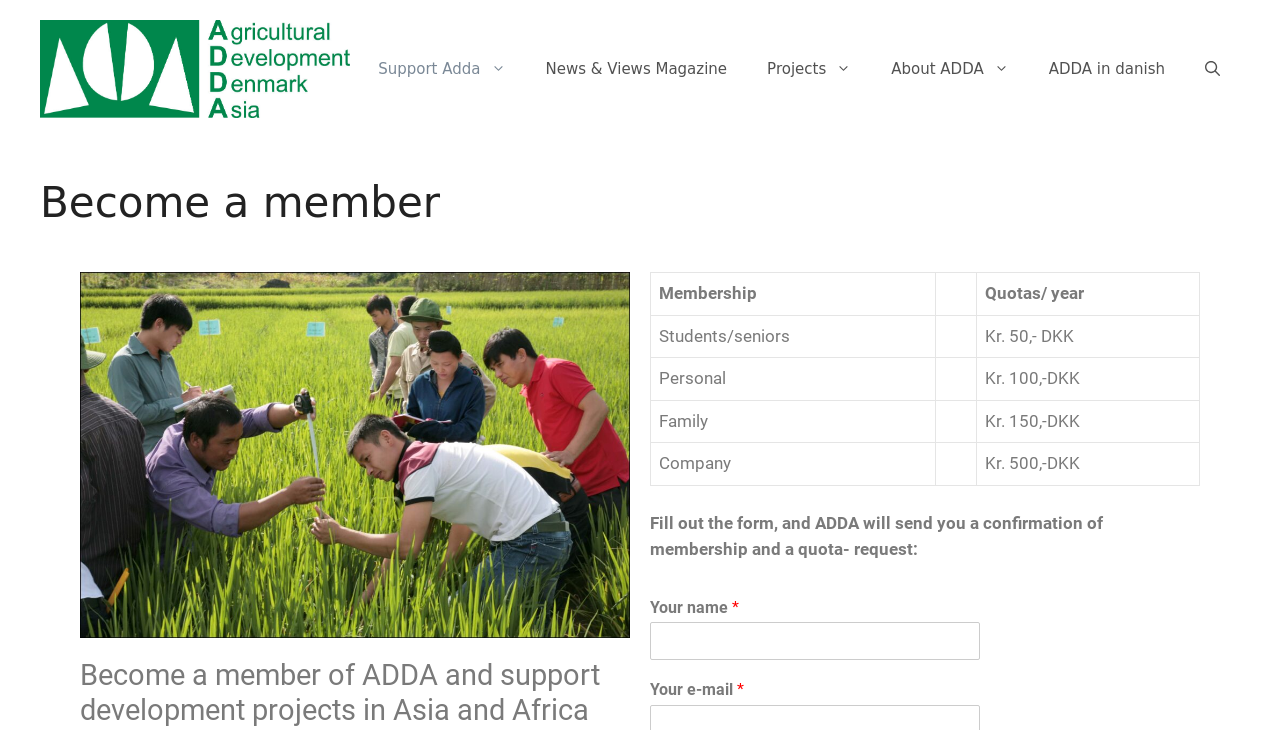Please specify the bounding box coordinates of the clickable region necessary for completing the following instruction: "Open Search Bar". The coordinates must consist of four float numbers between 0 and 1, i.e., [left, top, right, bottom].

[0.926, 0.053, 0.969, 0.135]